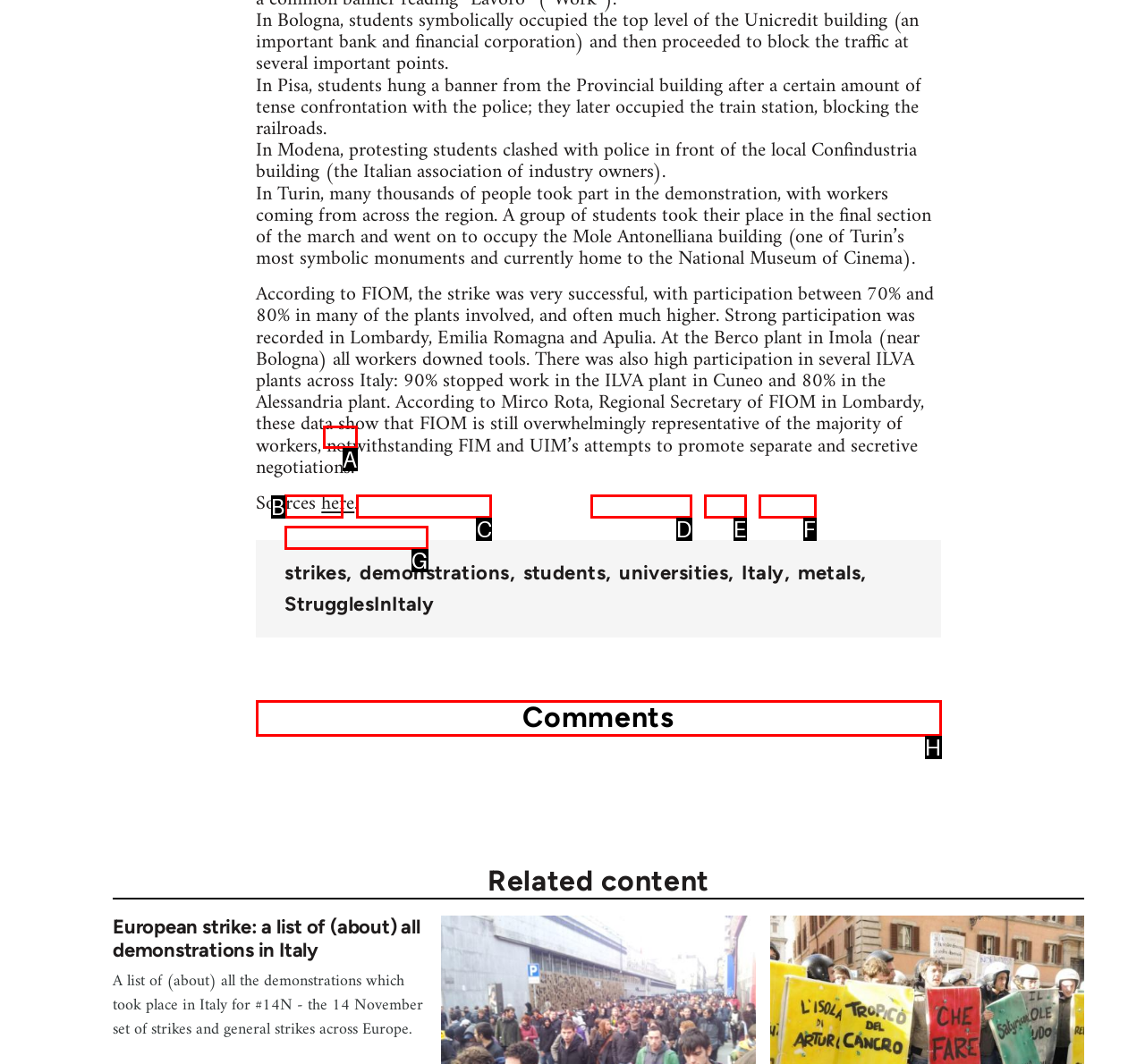Tell me the correct option to click for this task: Read comments
Write down the option's letter from the given choices.

H